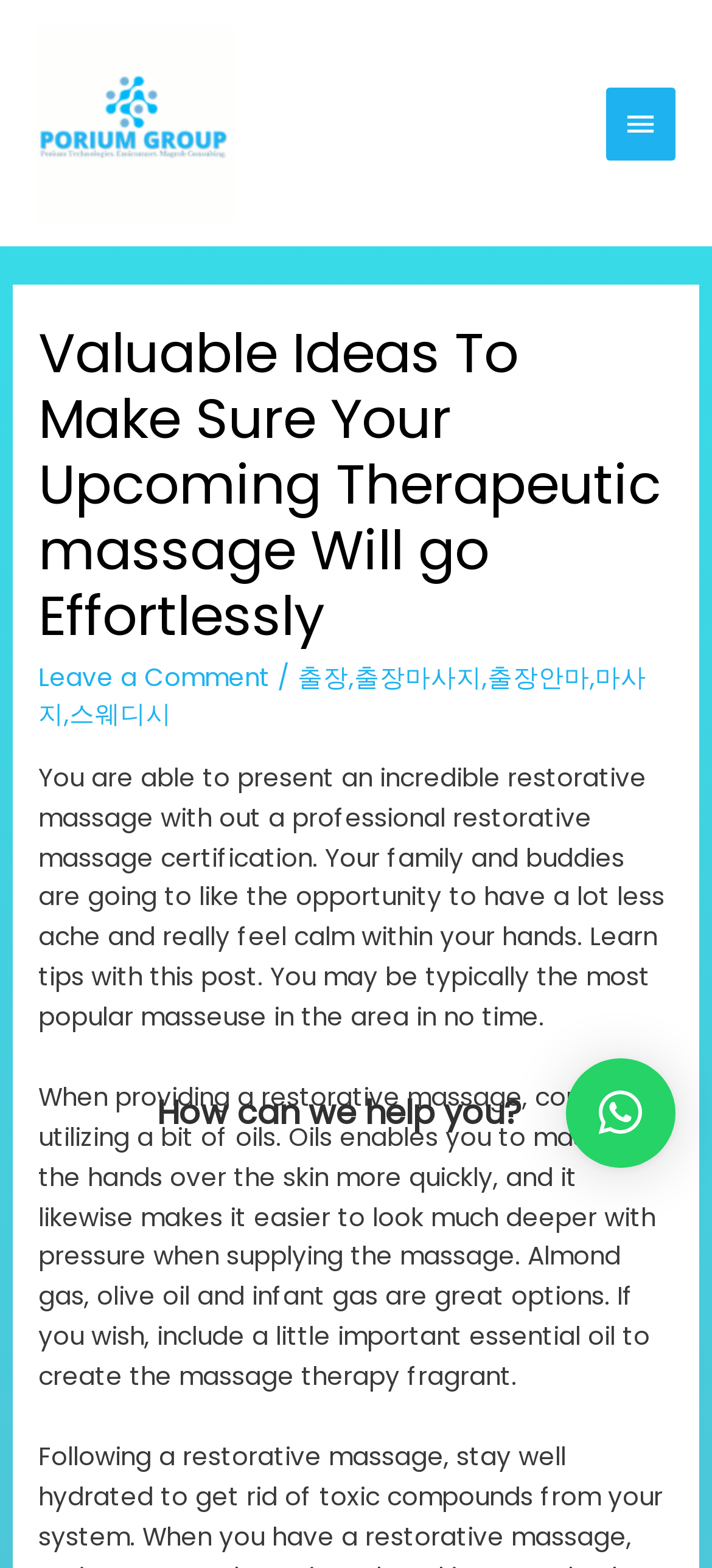What is the benefit of giving a massage to family and friends?
Using the image as a reference, answer with just one word or a short phrase.

They will feel calm